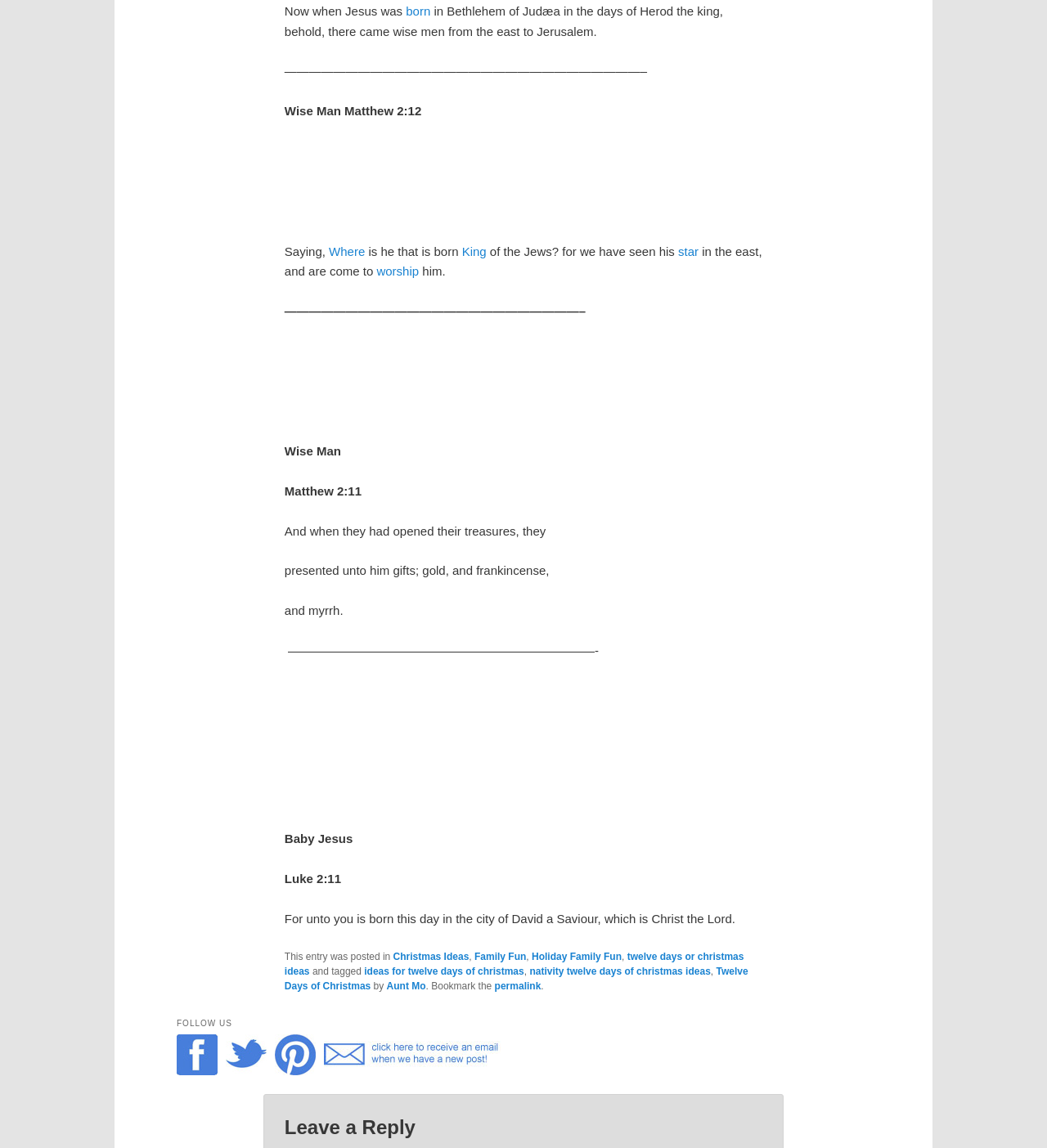Identify the bounding box coordinates of the clickable region to carry out the given instruction: "Click the link 'Twelve Days of Christmas'".

[0.272, 0.841, 0.715, 0.864]